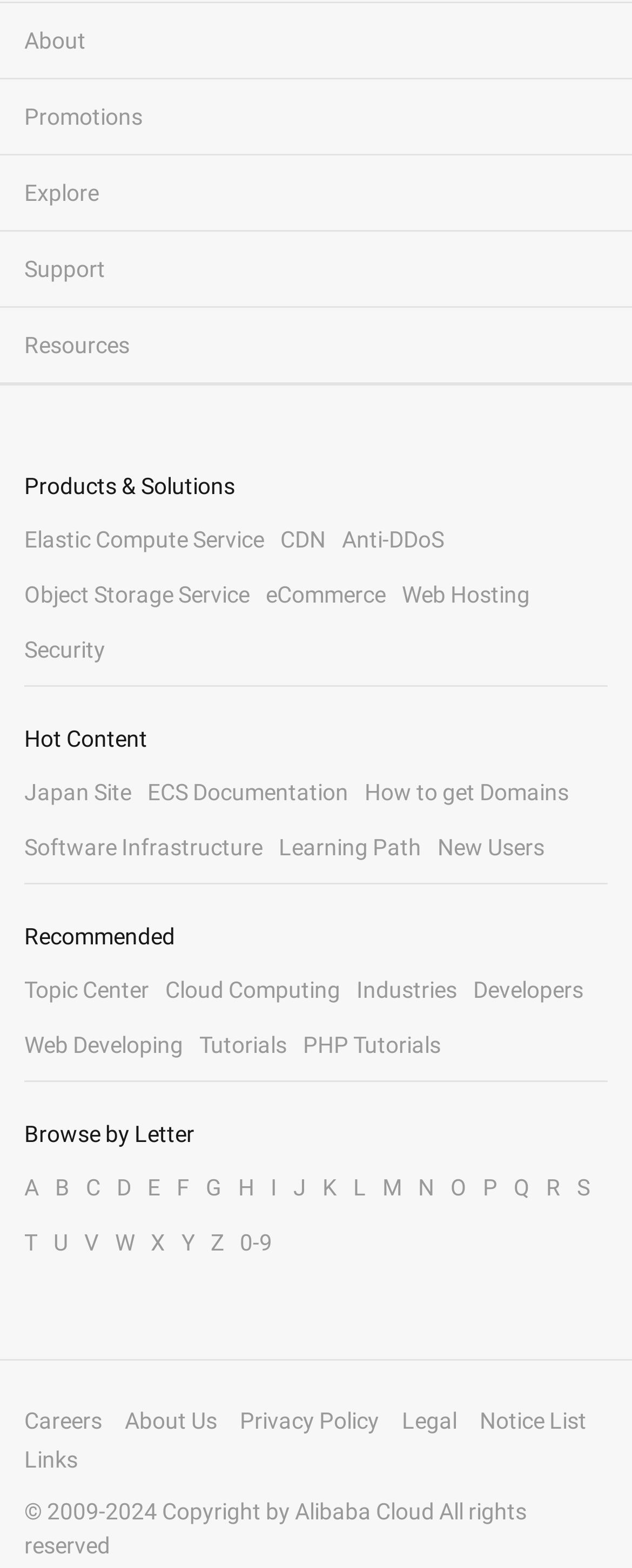How many links are there in the footer section?
Look at the image and provide a detailed response to the question.

I counted the number of links in the footer section, which is located at the very bottom of the webpage. There are 8 links in total, including 'Careers', 'About Us', 'Privacy Policy', 'Legal', 'Notice List', 'Links', and two others.